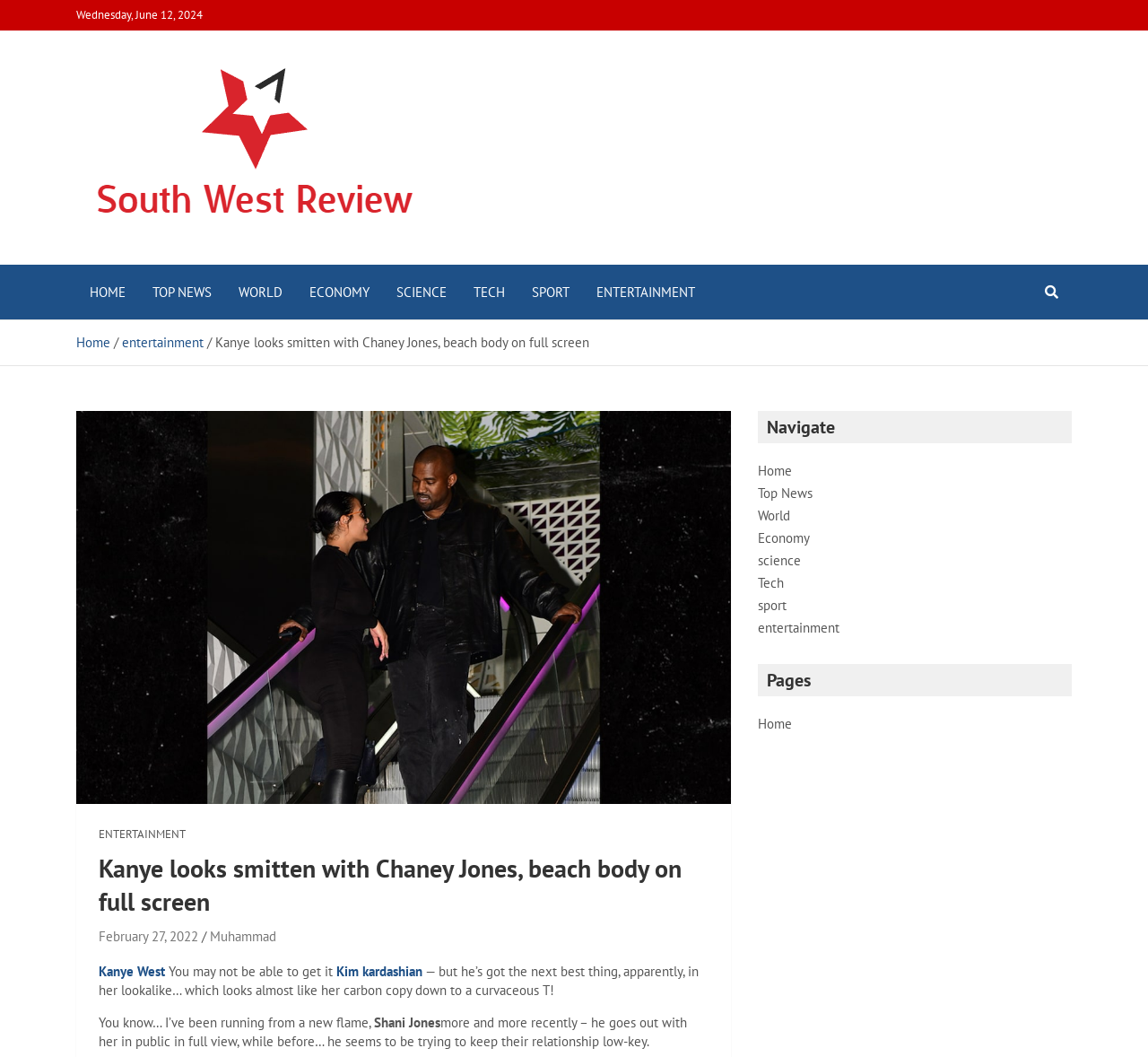From the image, can you give a detailed response to the question below:
What is the name of the person who looks like Kim Kardashian?

I found the name of the person who looks like Kim Kardashian by reading the text 'Shani Jones' which is located inside the main article content.